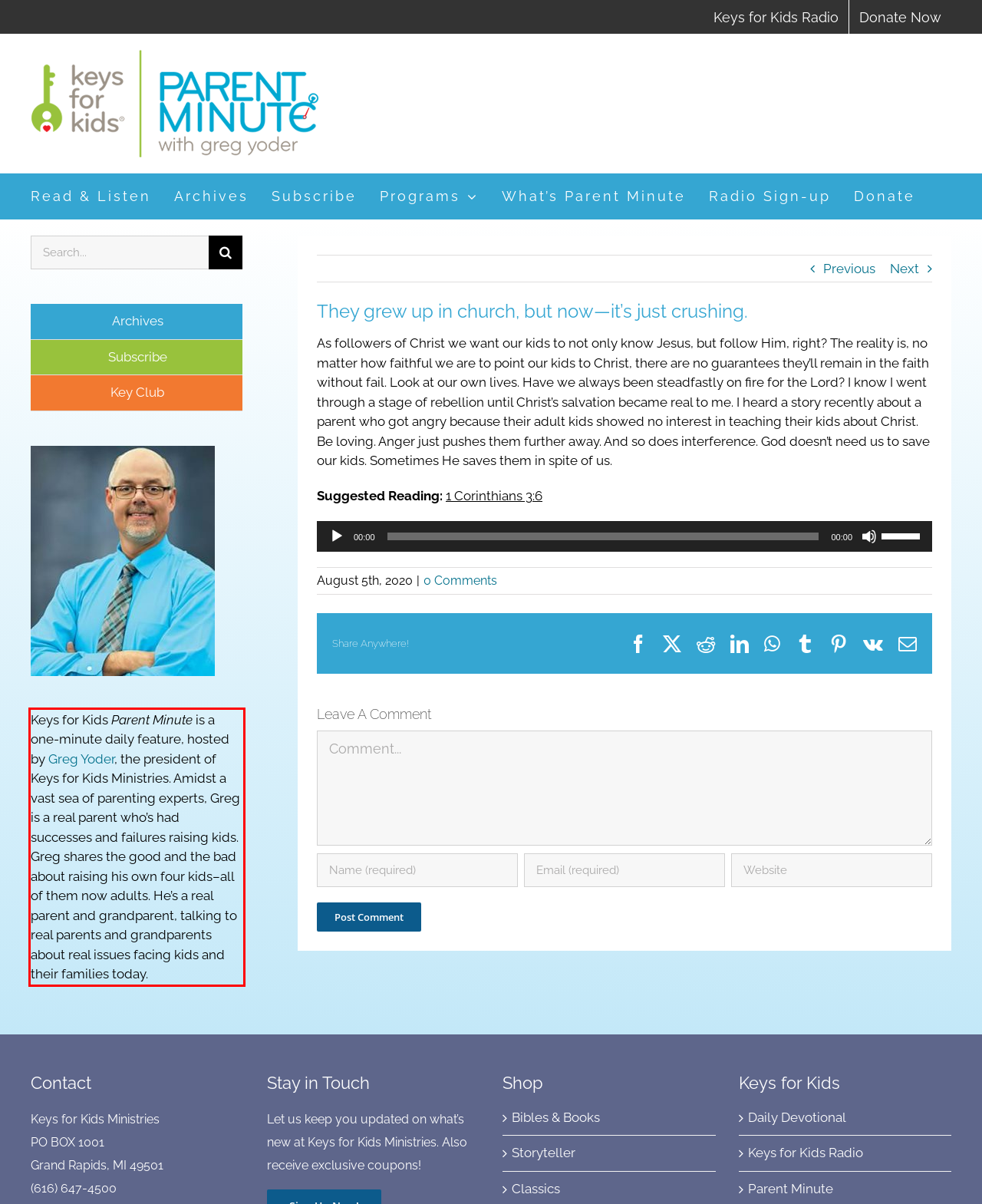You are given a webpage screenshot with a red bounding box around a UI element. Extract and generate the text inside this red bounding box.

Keys for Kids Parent Minute is a one-minute daily feature, hosted by Greg Yoder, the president of Keys for Kids Ministries. Amidst a vast sea of parenting experts, Greg is a real parent who’s had successes and failures raising kids. Greg shares the good and the bad about raising his own four kids–all of them now adults. He’s a real parent and grandparent, talking to real parents and grandparents about real issues facing kids and their families today.